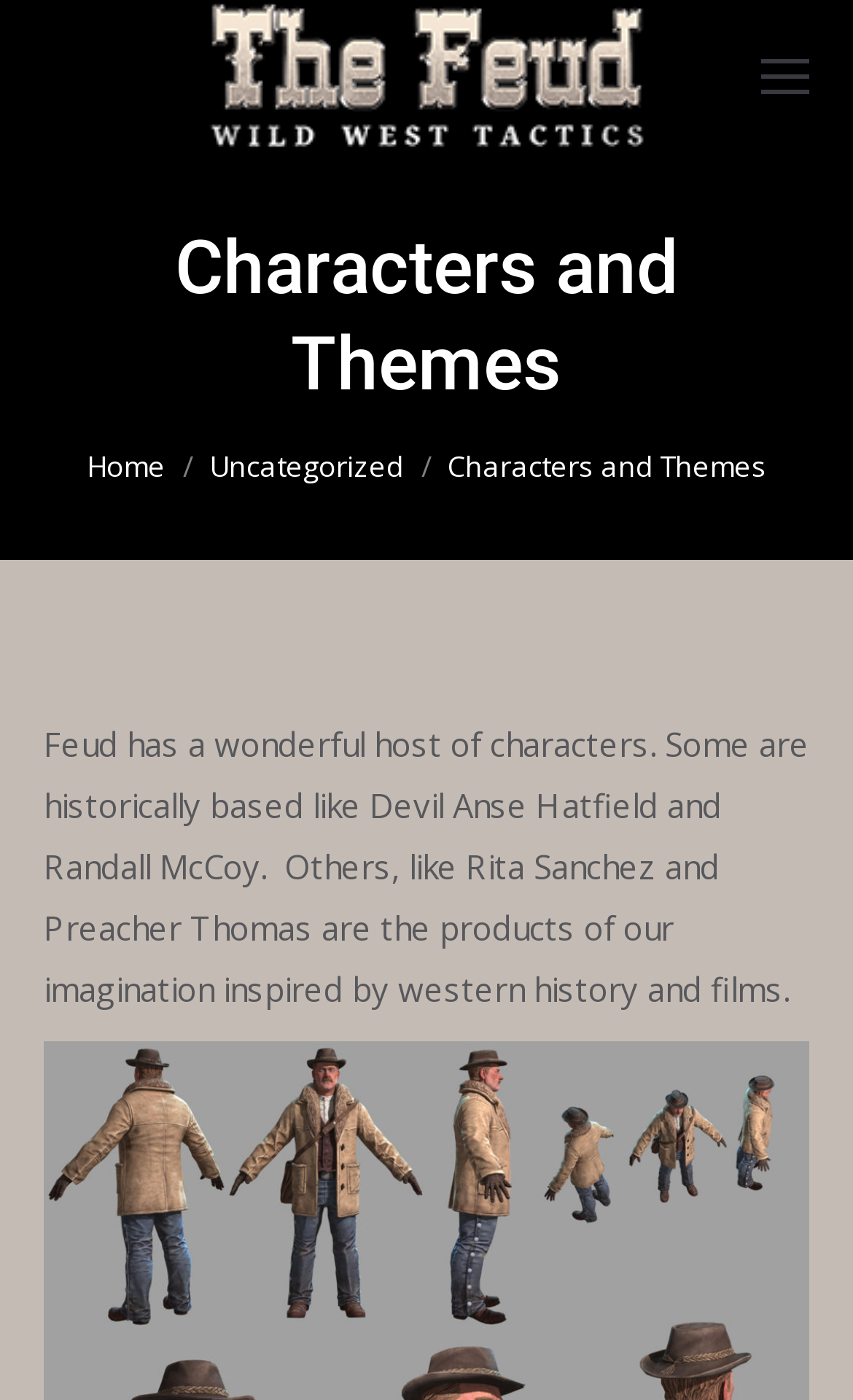Can you find the bounding box coordinates for the UI element given this description: "alt="Feud""? Provide the coordinates as four float numbers between 0 and 1: [left, top, right, bottom].

[0.241, 0.0, 0.759, 0.109]